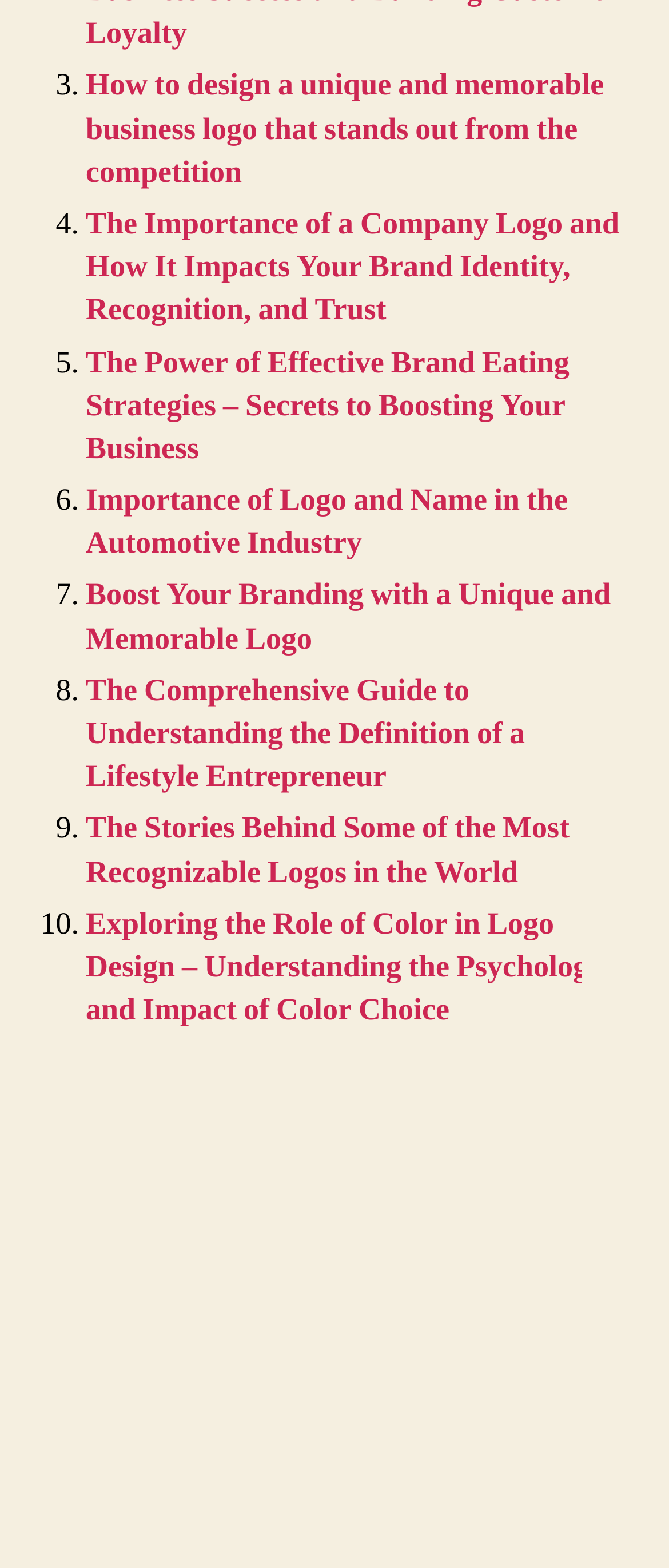How many list items are there?
Please provide a comprehensive answer based on the contents of the image.

I counted the number of list markers (1. to 10.) and corresponding links, which indicates that there are 10 list items.